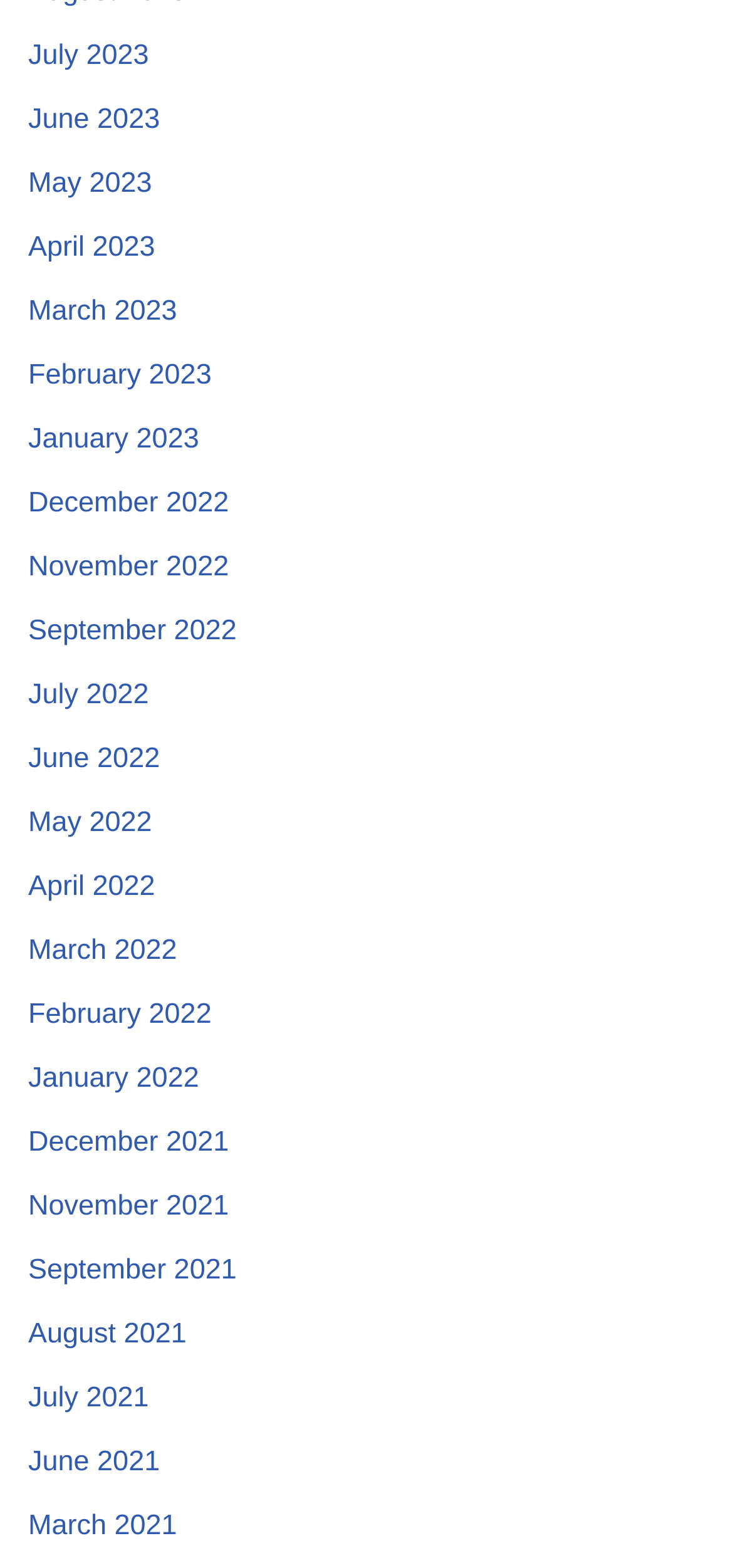Please indicate the bounding box coordinates for the clickable area to complete the following task: "Go to June 2022". The coordinates should be specified as four float numbers between 0 and 1, i.e., [left, top, right, bottom].

[0.038, 0.474, 0.218, 0.495]